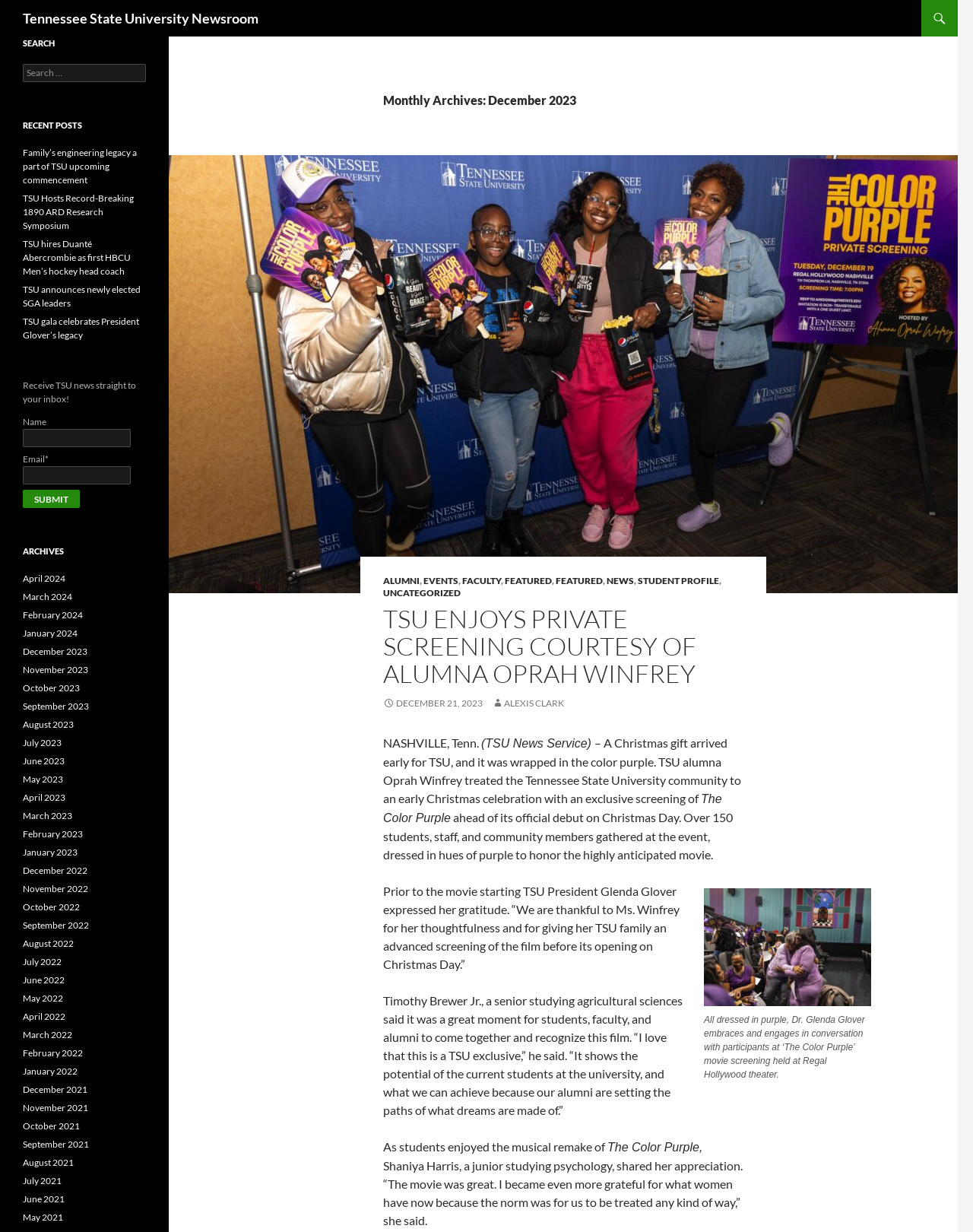Please indicate the bounding box coordinates of the element's region to be clicked to achieve the instruction: "Read news about Oprah Winfrey's gift to TSU". Provide the coordinates as four float numbers between 0 and 1, i.e., [left, top, right, bottom].

[0.394, 0.491, 0.764, 0.558]